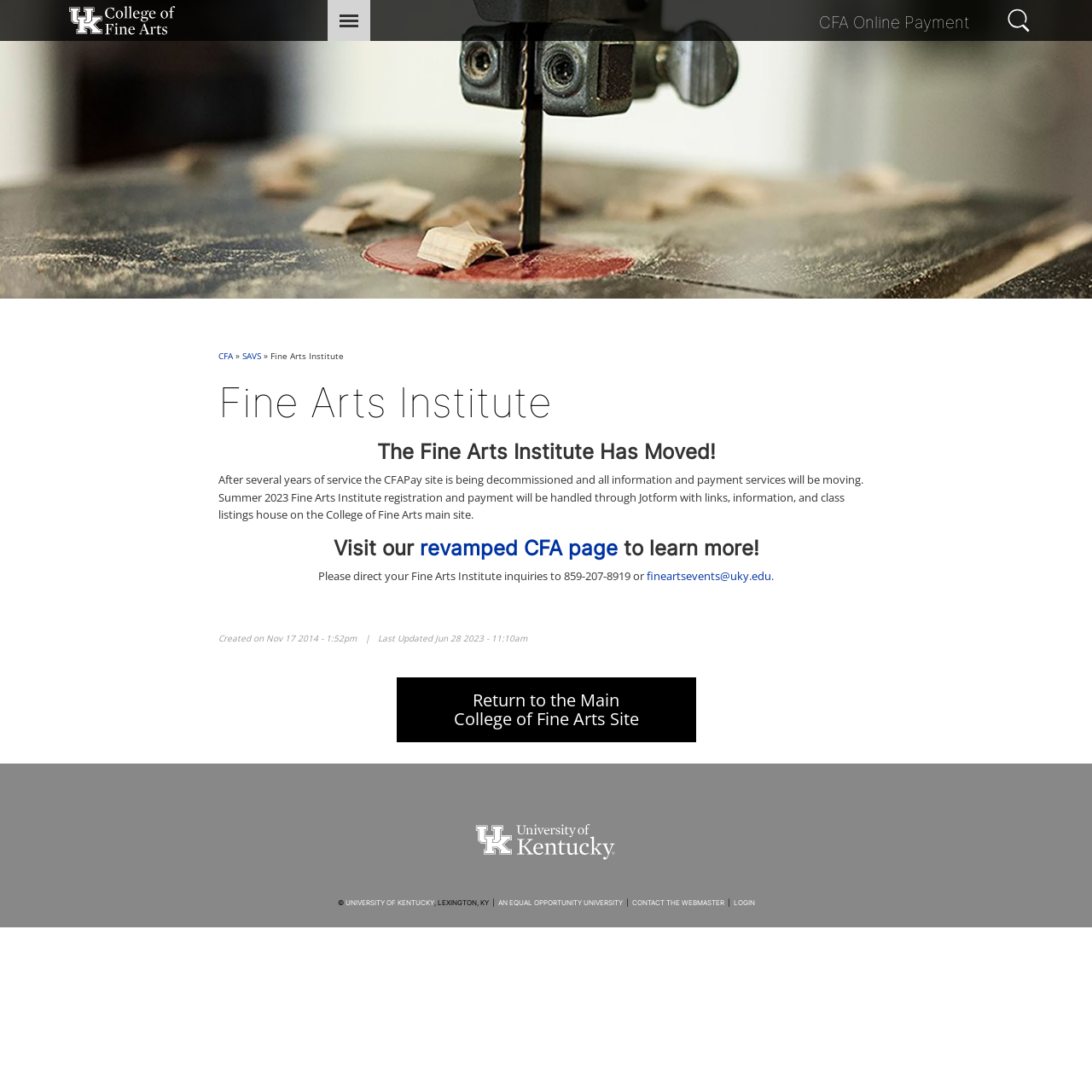Determine the bounding box coordinates of the element that should be clicked to execute the following command: "Contact the Webmaster".

[0.579, 0.823, 0.663, 0.83]